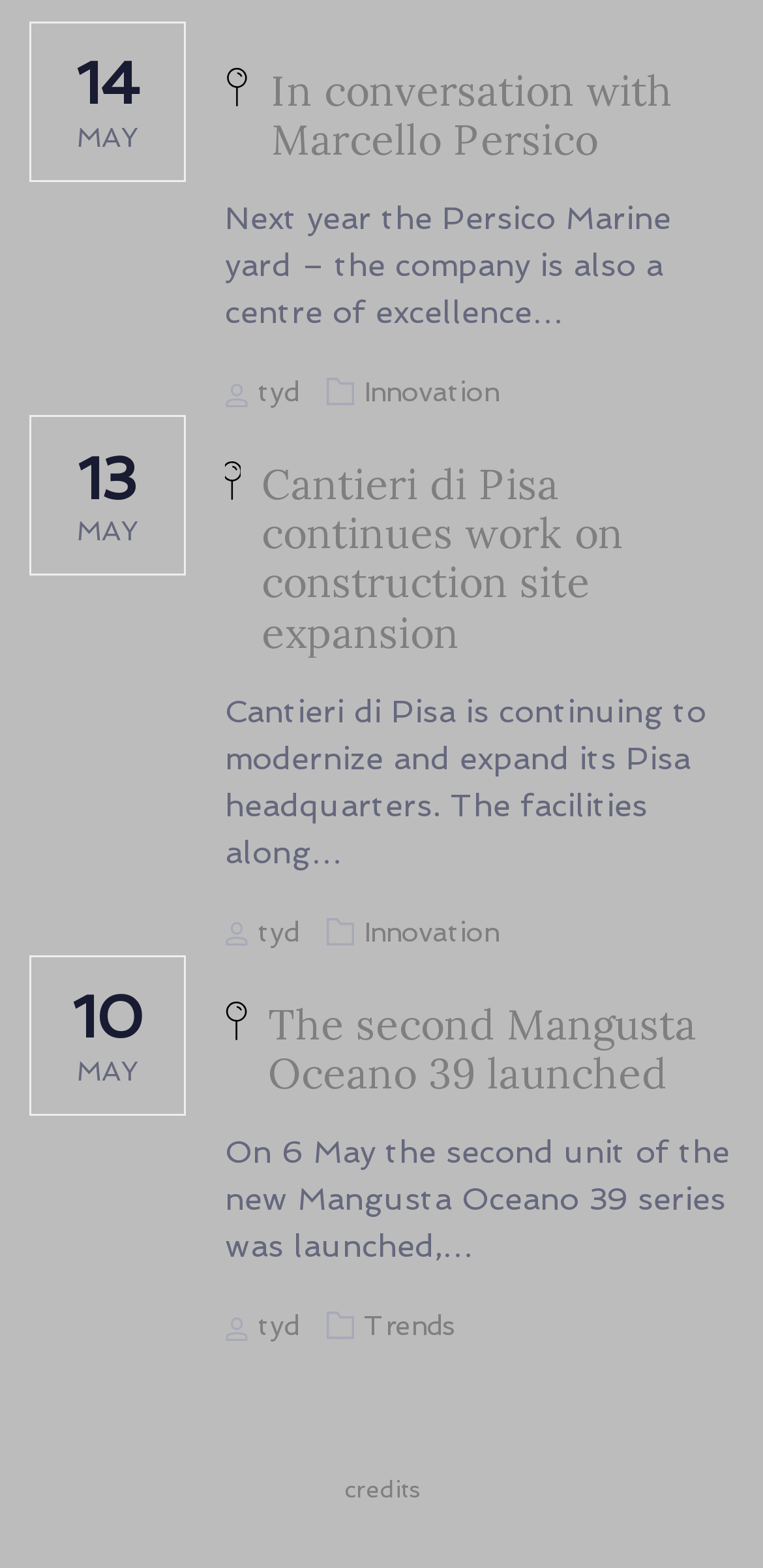Locate the bounding box coordinates of the element I should click to achieve the following instruction: "Read the article about Cantieri di Pisa".

[0.295, 0.293, 0.962, 0.419]